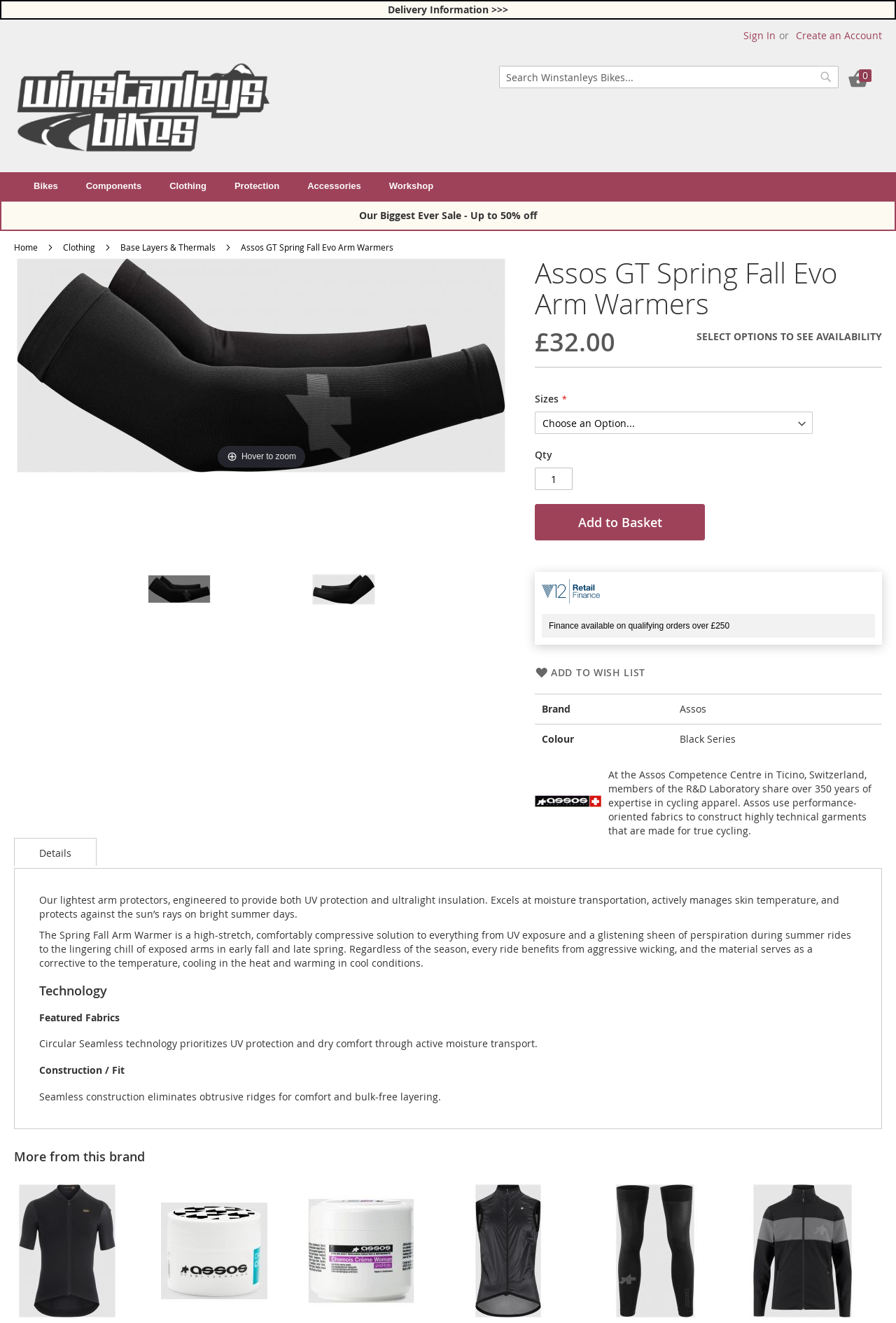Determine the bounding box for the described HTML element: "name="q" placeholder="Search Winstanleys Bikes..."". Ensure the coordinates are four float numbers between 0 and 1 in the format [left, top, right, bottom].

[0.557, 0.05, 0.936, 0.067]